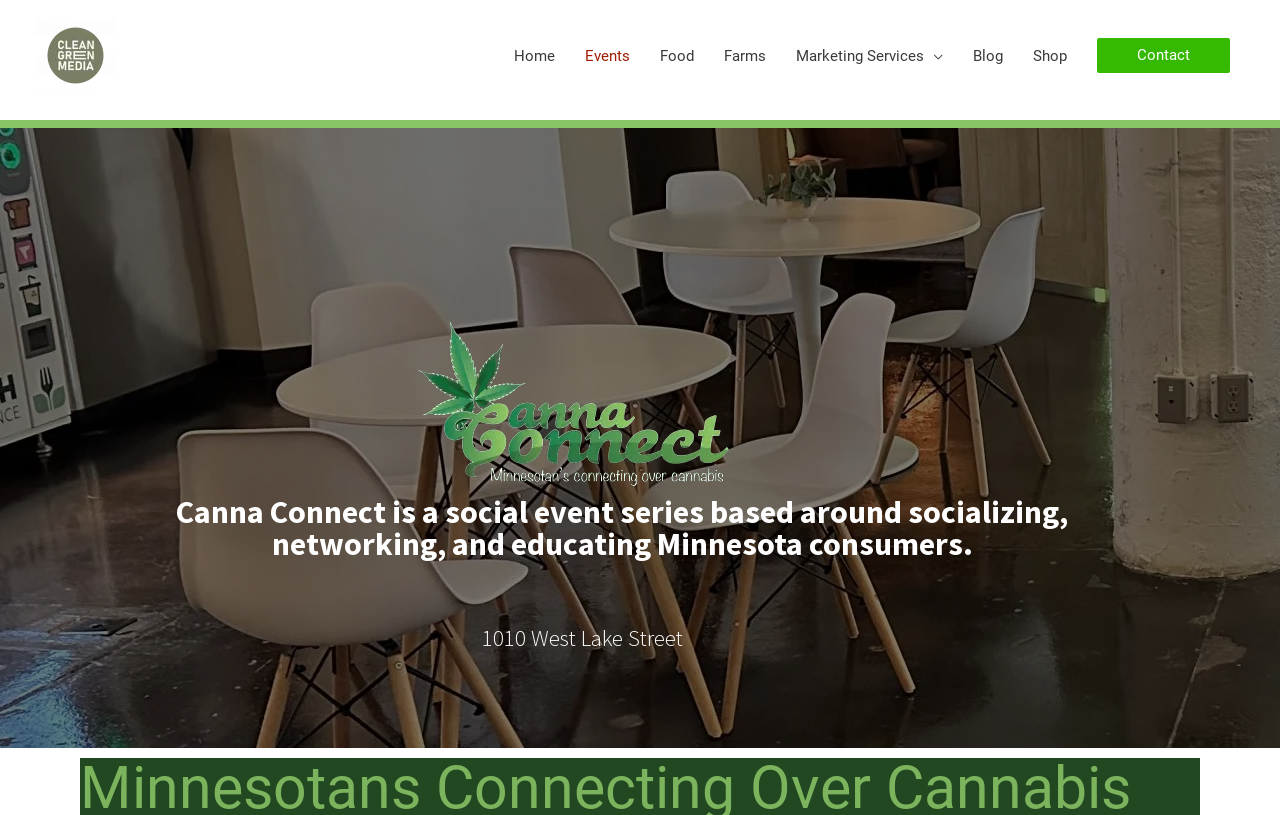Please identify the bounding box coordinates of the element on the webpage that should be clicked to follow this instruction: "contact us". The bounding box coordinates should be given as four float numbers between 0 and 1, formatted as [left, top, right, bottom].

[0.857, 0.047, 0.961, 0.09]